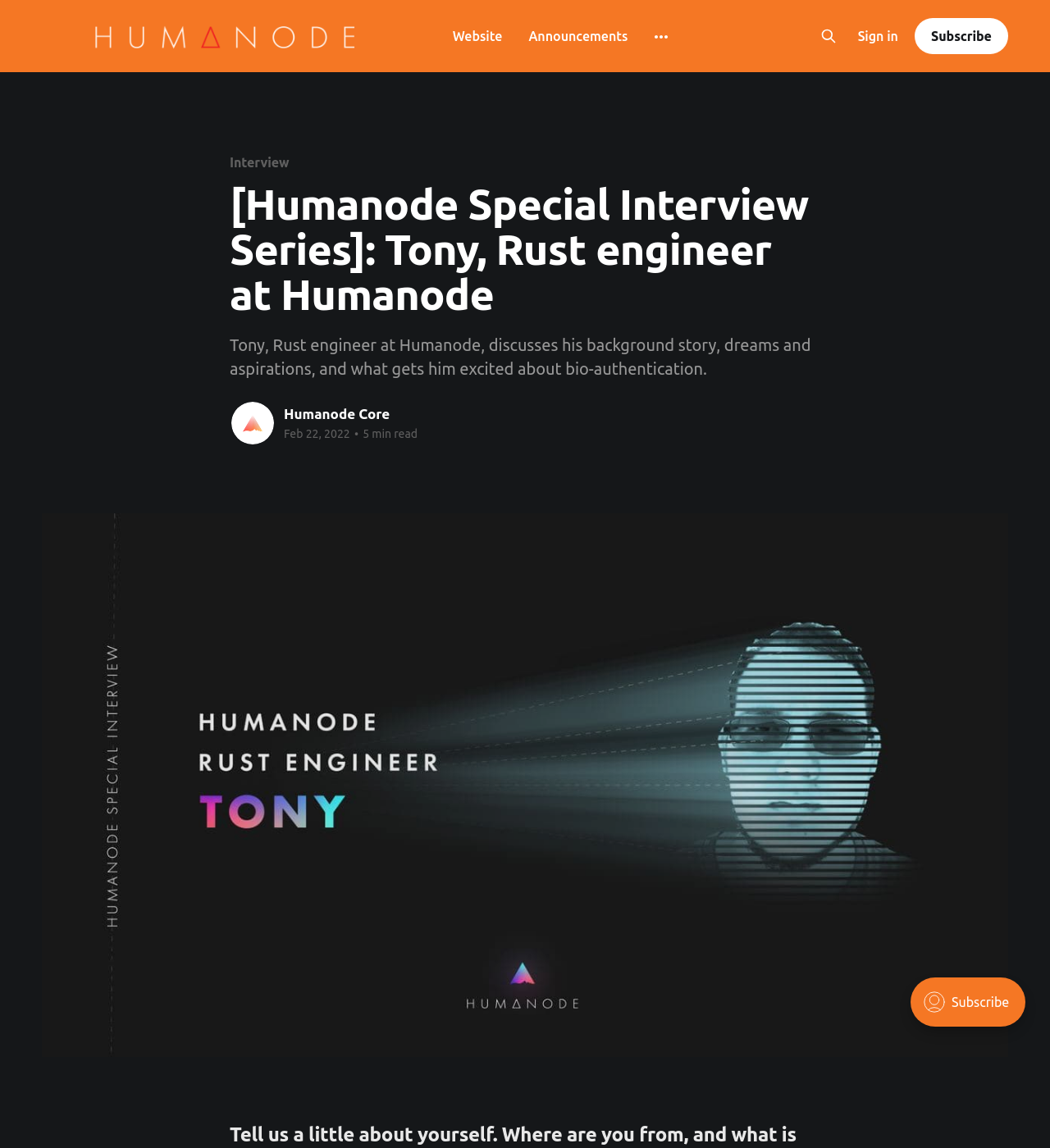Kindly determine the bounding box coordinates for the clickable area to achieve the given instruction: "Click the Humanode link".

[0.04, 0.017, 0.387, 0.046]